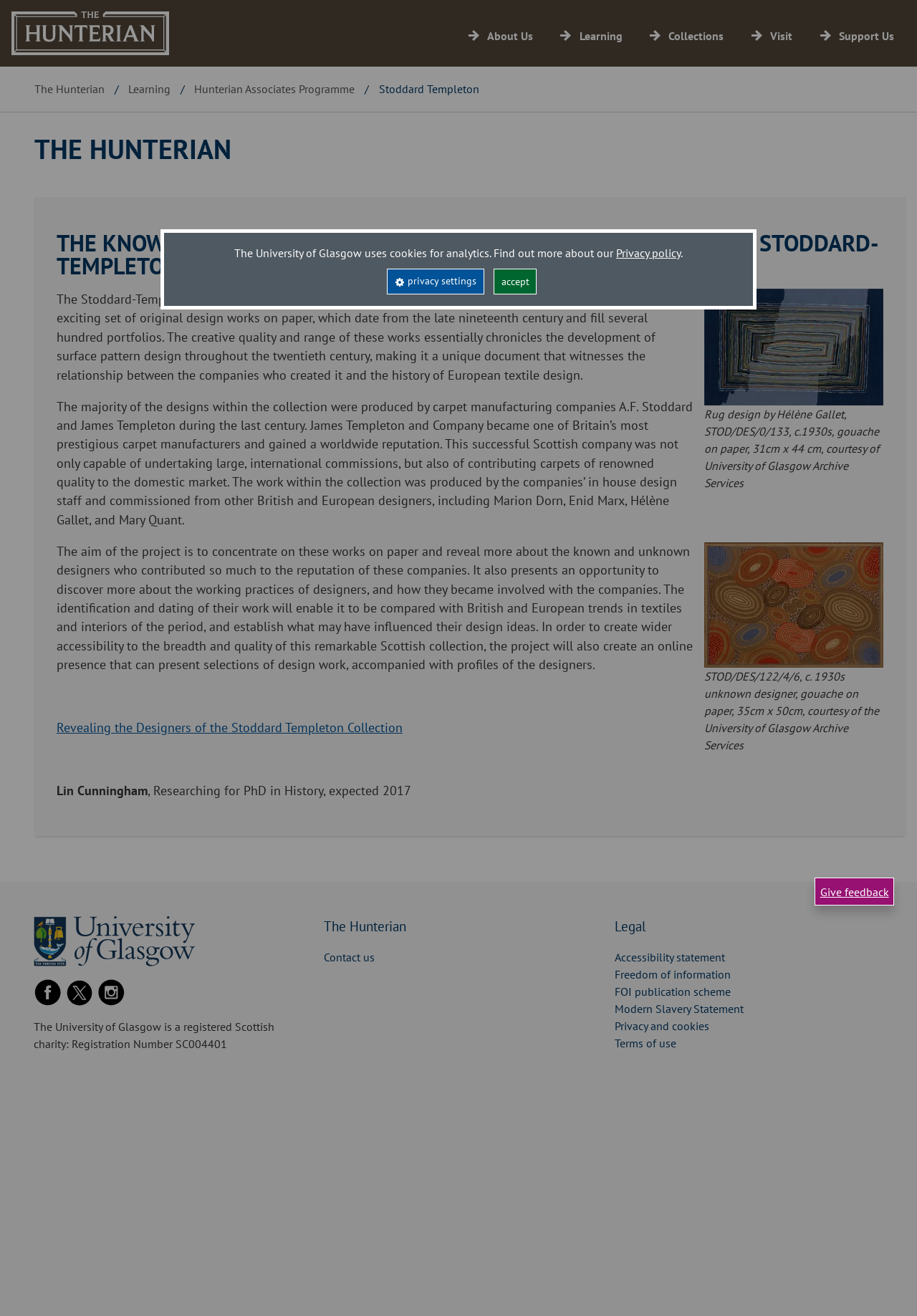Determine the bounding box for the UI element described here: "Support Us".

[0.915, 0.022, 0.975, 0.033]